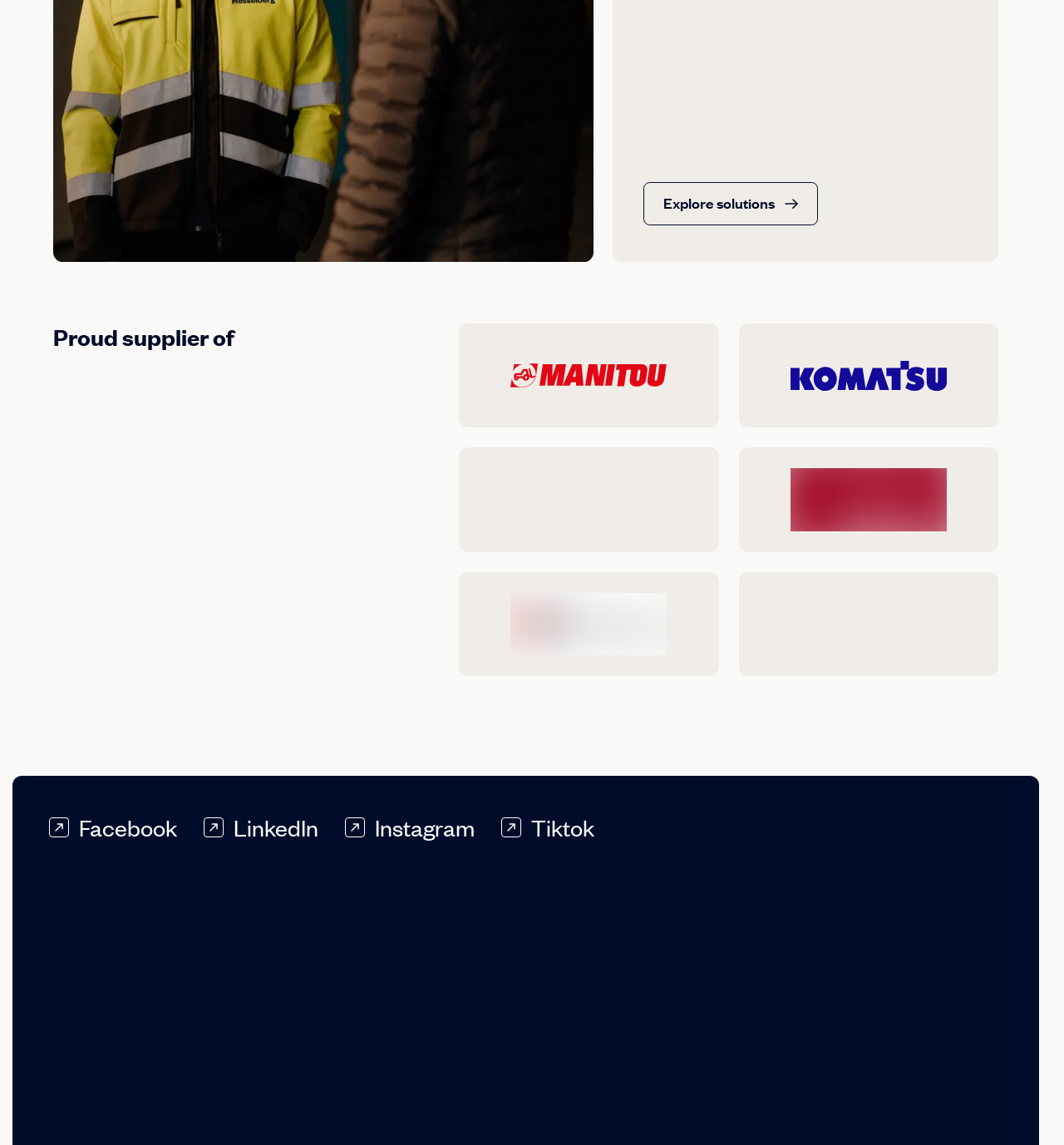How many social media links are there?
By examining the image, provide a one-word or phrase answer.

4